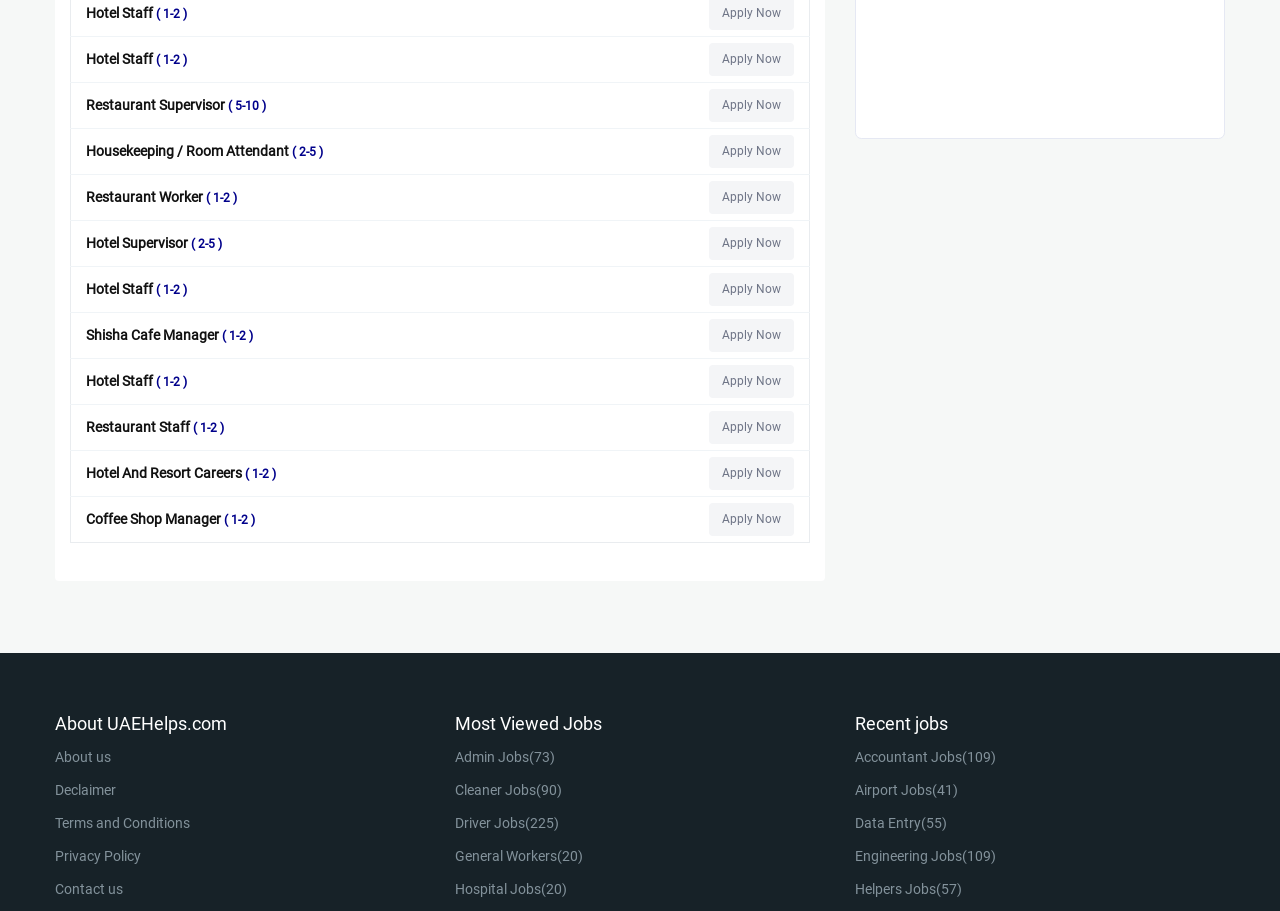Specify the bounding box coordinates of the element's region that should be clicked to achieve the following instruction: "Apply for Hotel Staff job". The bounding box coordinates consist of four float numbers between 0 and 1, in the format [left, top, right, bottom].

[0.067, 0.056, 0.152, 0.073]